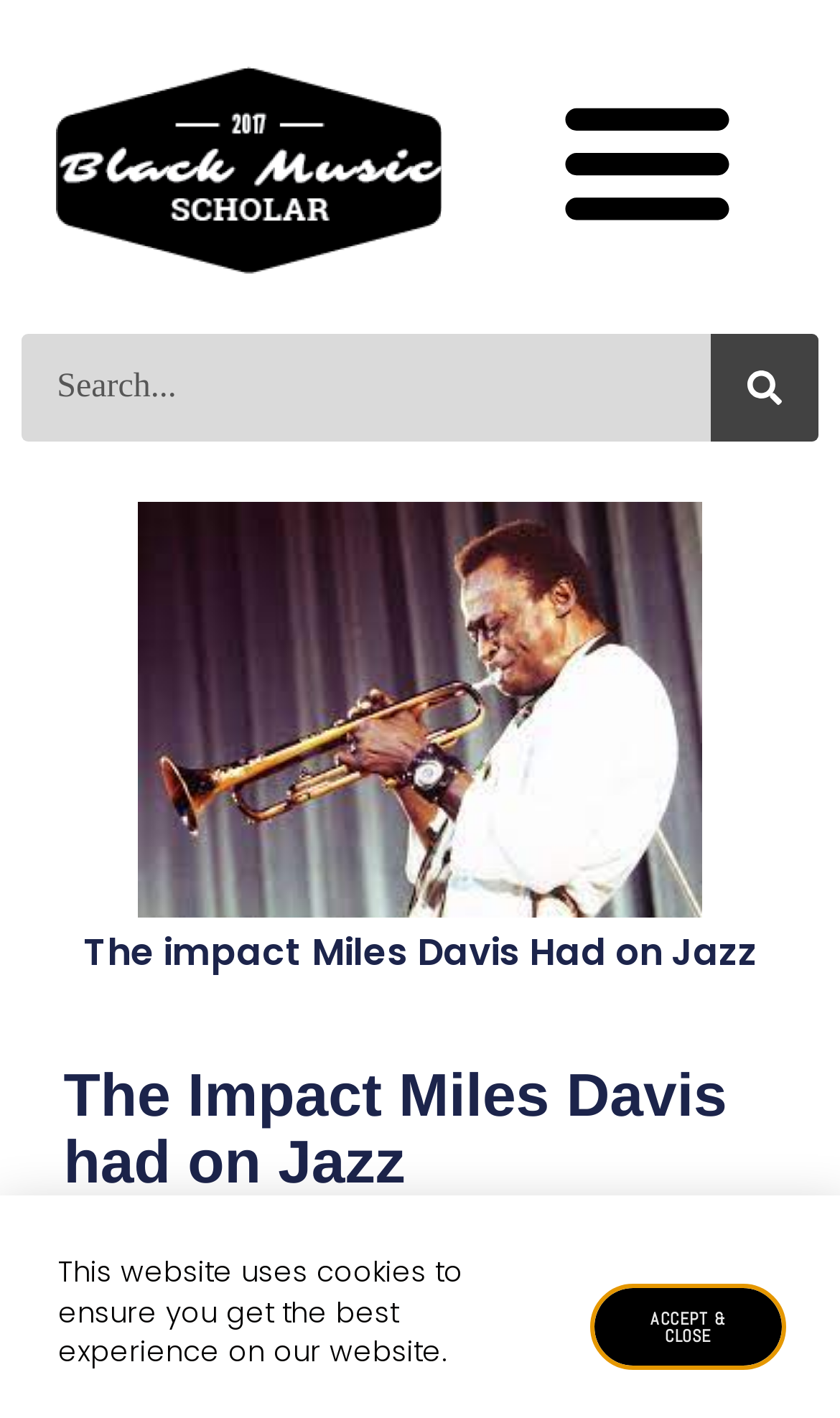What is the main topic of this webpage?
Provide a detailed answer to the question using information from the image.

Based on the webpage's structure and content, it appears that the main topic is the impact of Miles Davis on Jazz, as indicated by the headings 'The impact Miles Davis Had on Jazz' and 'The Impact Miles Davis had on Jazz'.